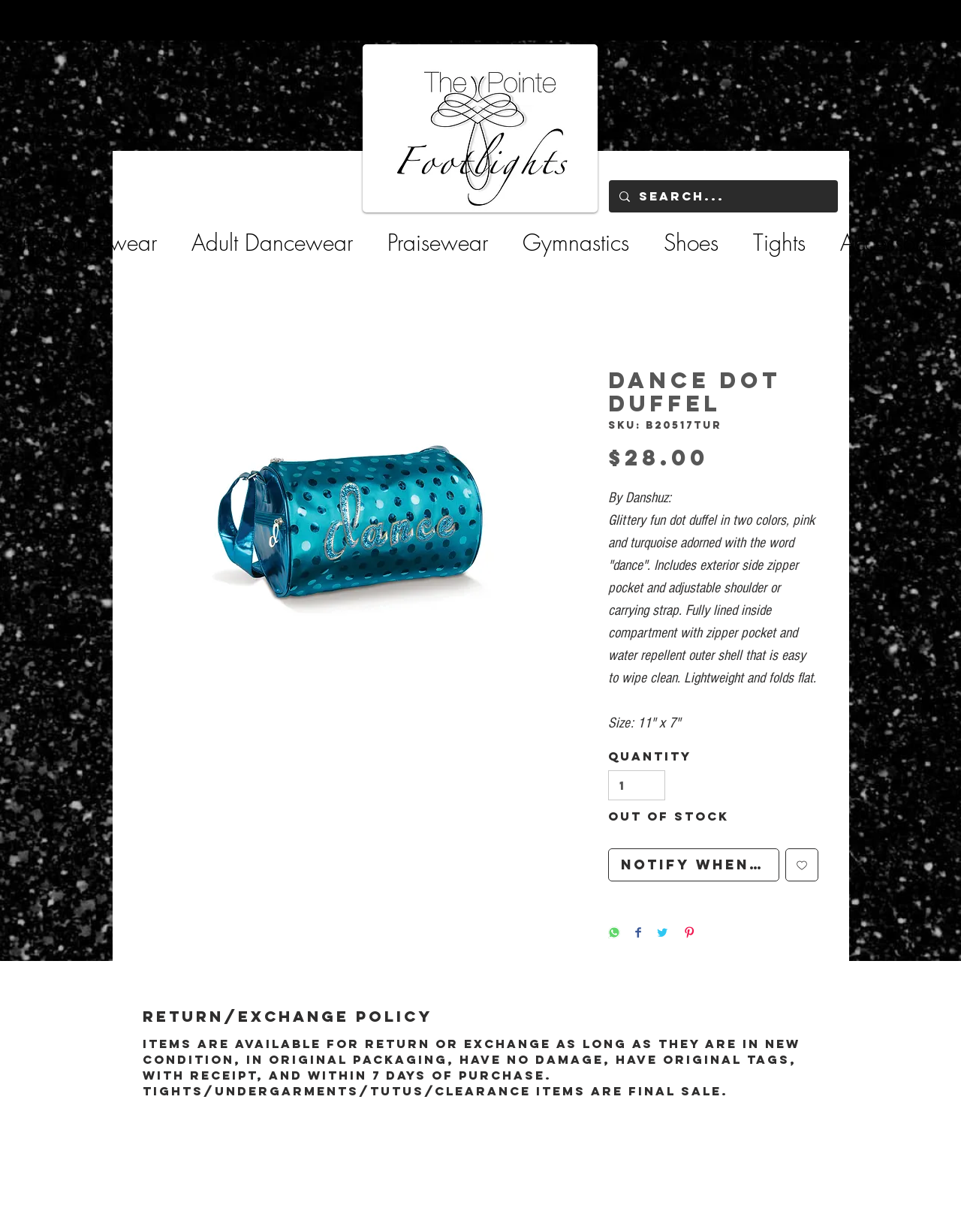What is the price of the Dance Dot Duffel?
Give a detailed response to the question by analyzing the screenshot.

I found the price of the Dance Dot Duffel by looking at the product information section, where it is listed as '$28.00'.